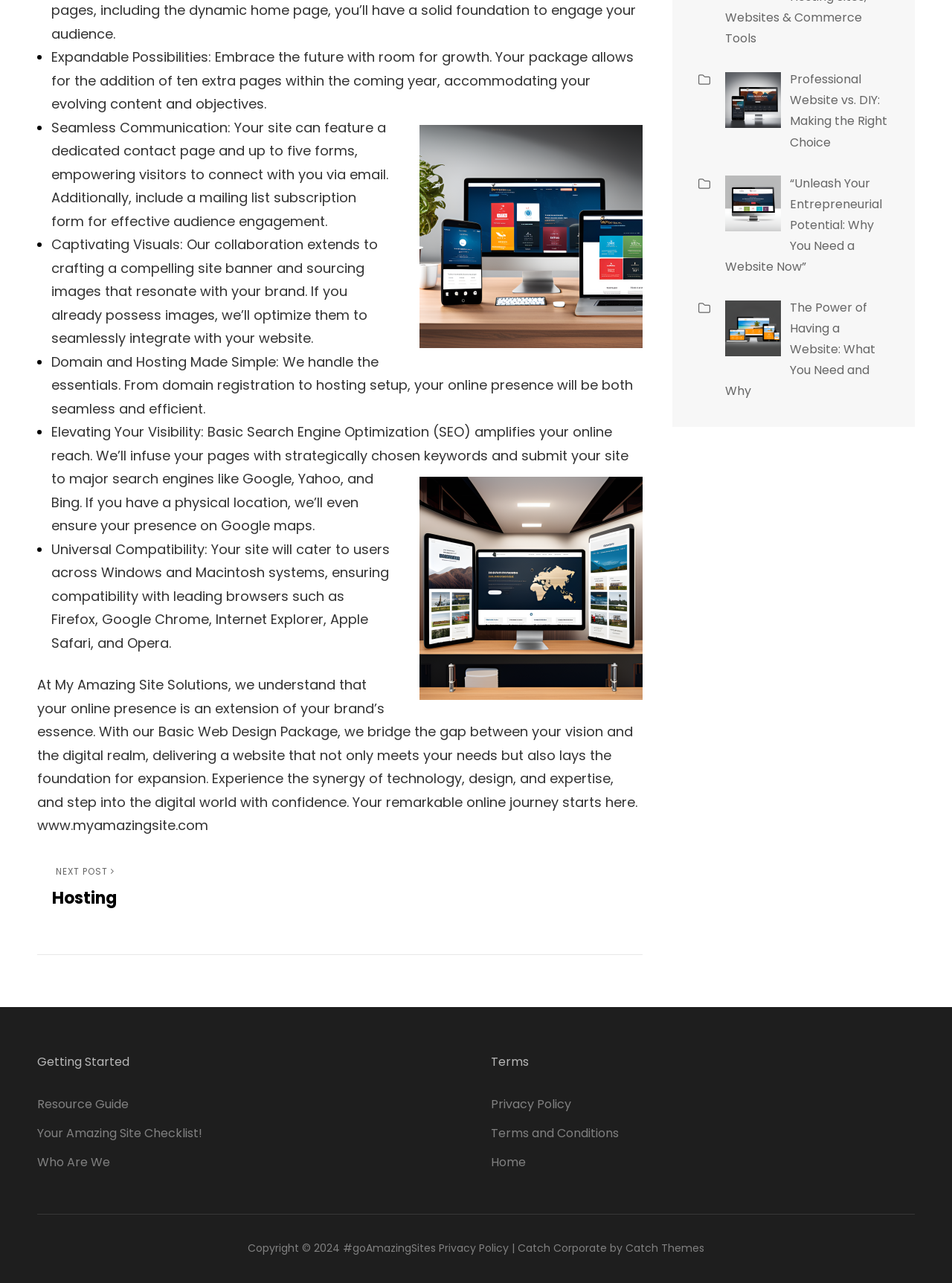What is the benefit of basic Search Engine Optimization (SEO)?
By examining the image, provide a one-word or phrase answer.

Amplifies online reach